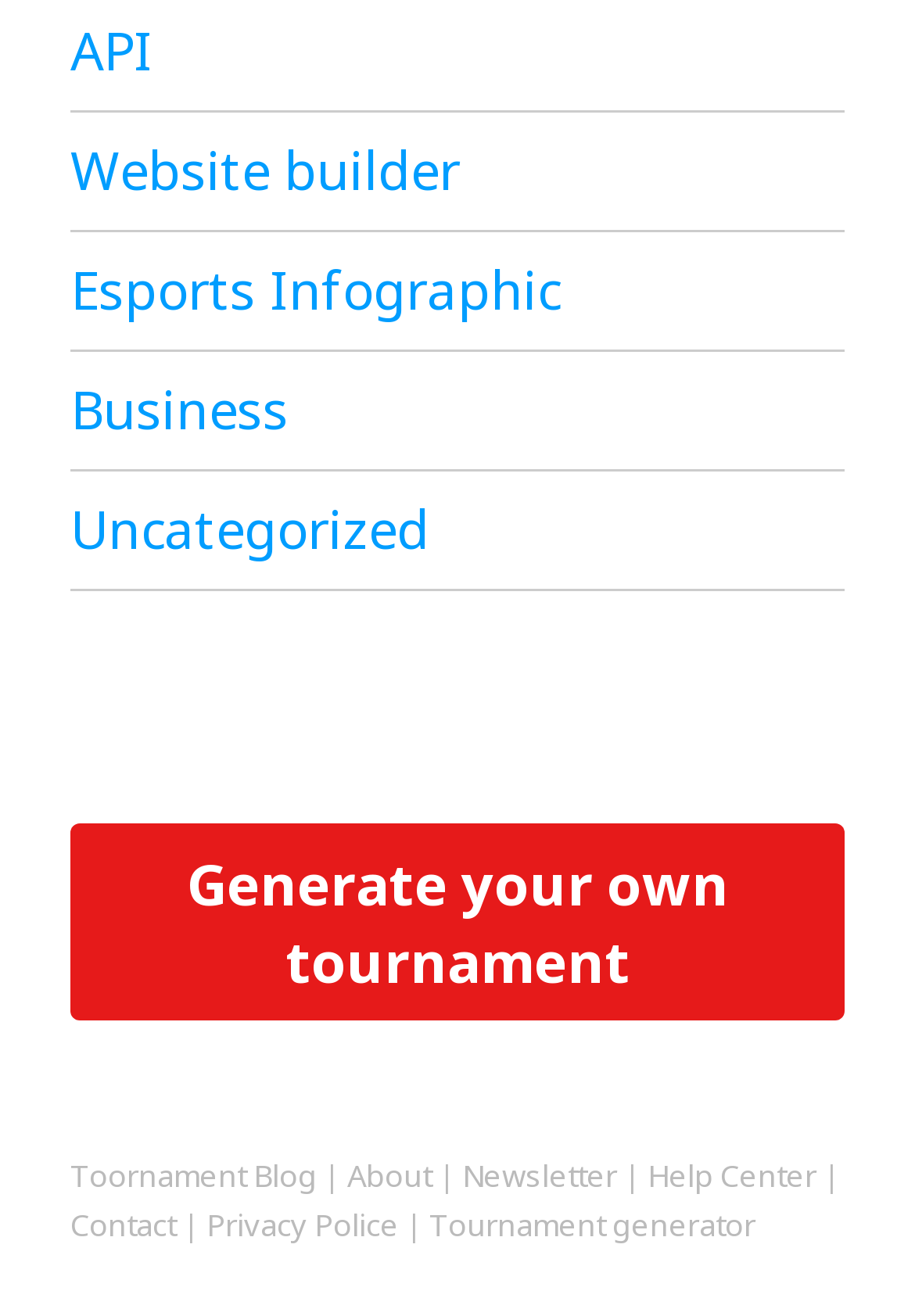Please specify the bounding box coordinates of the area that should be clicked to accomplish the following instruction: "Generate your own tournament". The coordinates should consist of four float numbers between 0 and 1, i.e., [left, top, right, bottom].

[0.077, 0.625, 0.923, 0.775]